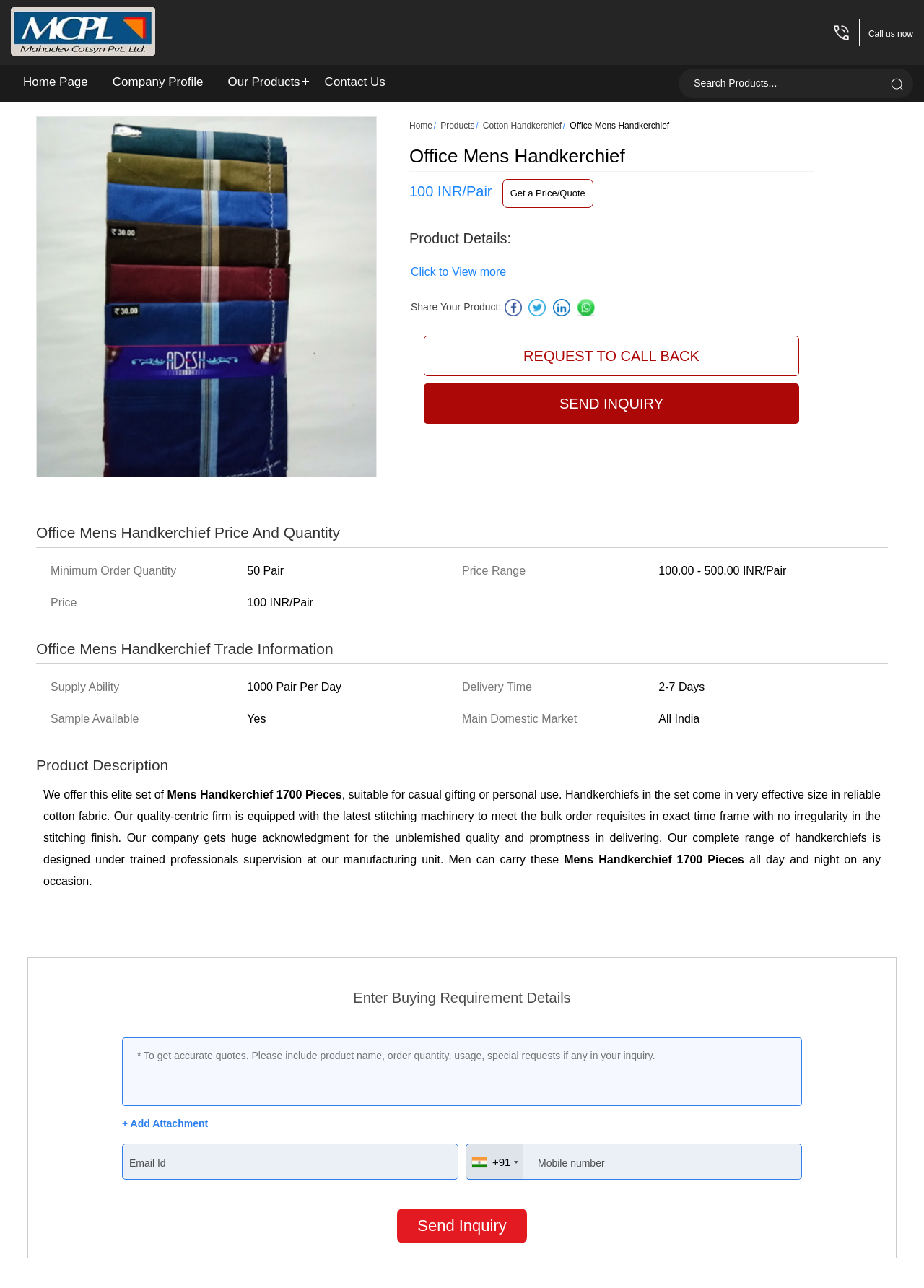Using the element description provided, determine the bounding box coordinates in the format (top-left x, top-left y, bottom-right x, bottom-right y). Ensure that all values are floating point numbers between 0 and 1. Element description: Comment Policy and Disclaimer

None